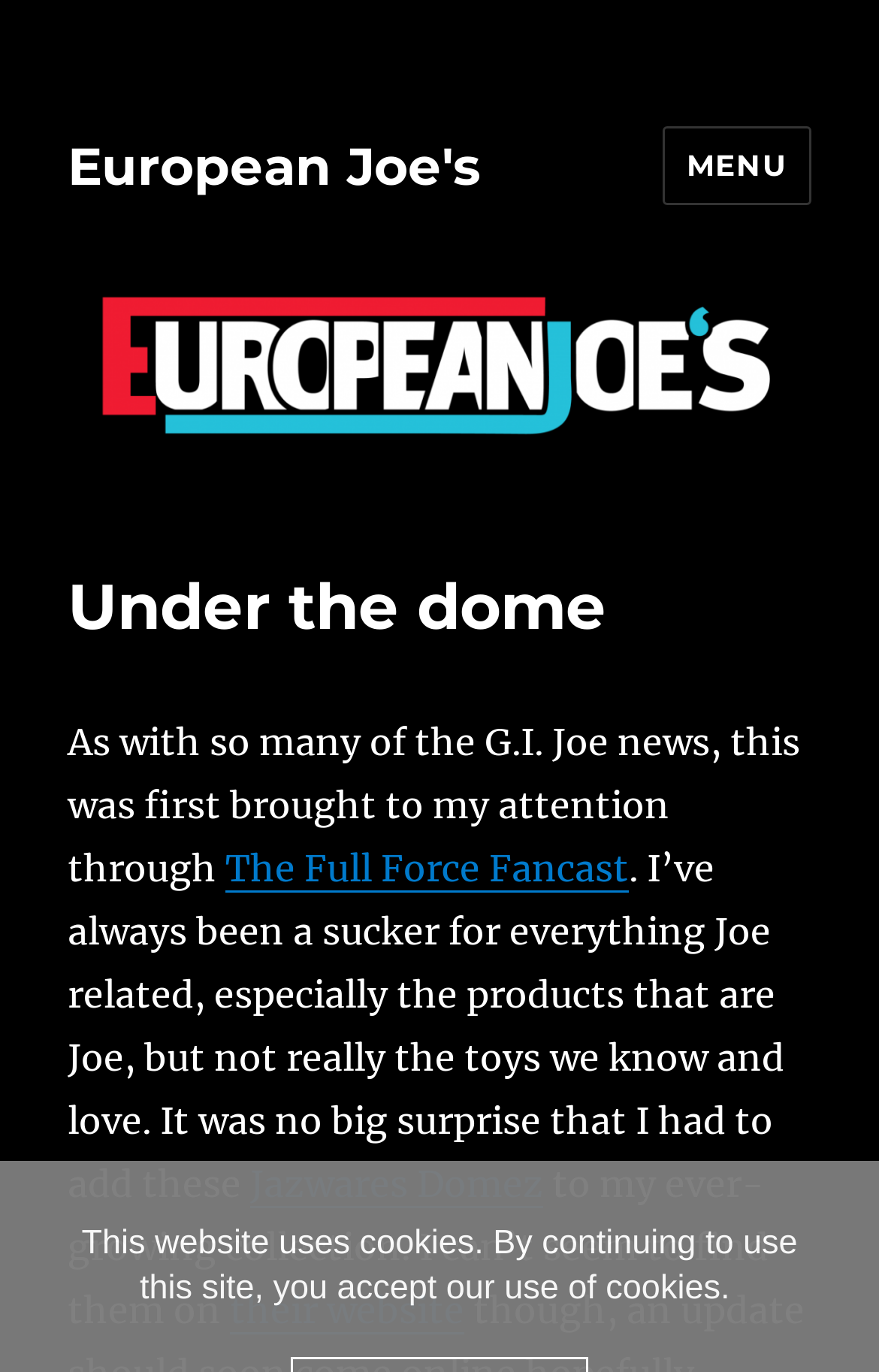Please find the bounding box coordinates in the format (top-left x, top-left y, bottom-right x, bottom-right y) for the given element description. Ensure the coordinates are floating point numbers between 0 and 1. Description: The Full Force Fancast

[0.256, 0.616, 0.715, 0.649]